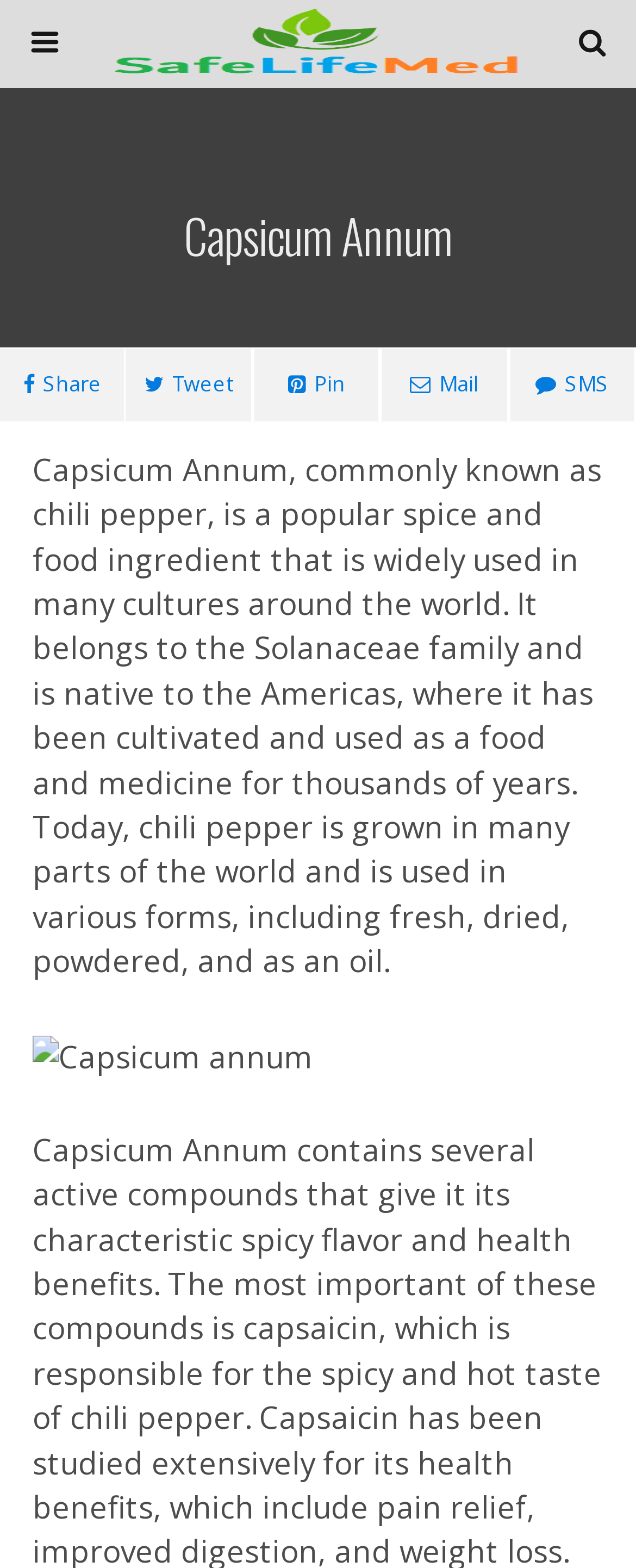Refer to the image and offer a detailed explanation in response to the question: What is the purpose of the textbox?

The textbox has a description 'Search this website…' and is located next to a 'Search' button, indicating that its purpose is to allow users to search for content within the website.